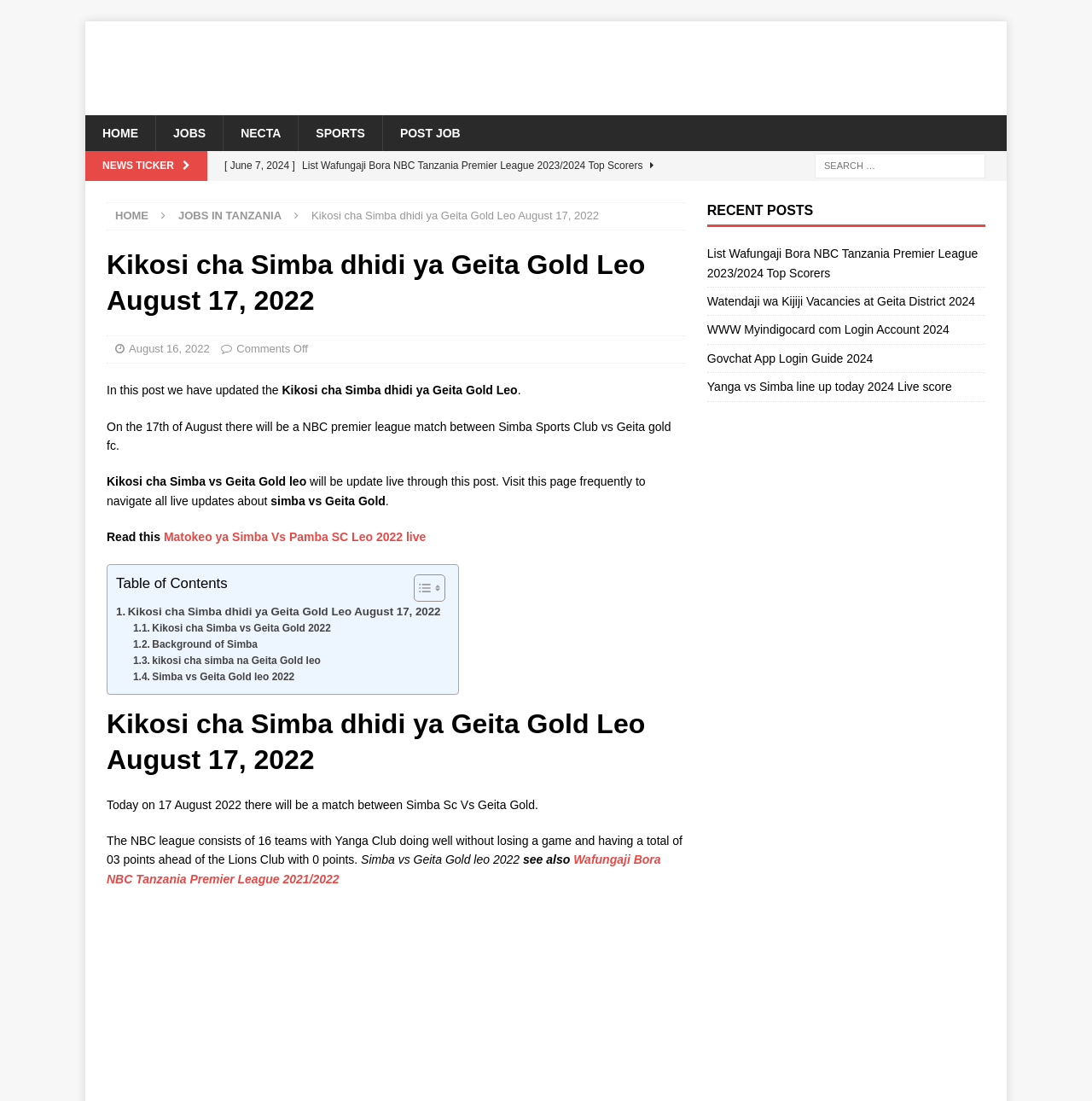Look at the image and answer the question in detail:
What is the league in which Simba and Geita Gold are playing?

The webpage mentions that the NBC league consists of 16 teams, and Simba and Geita Gold are two of the teams playing in this league.